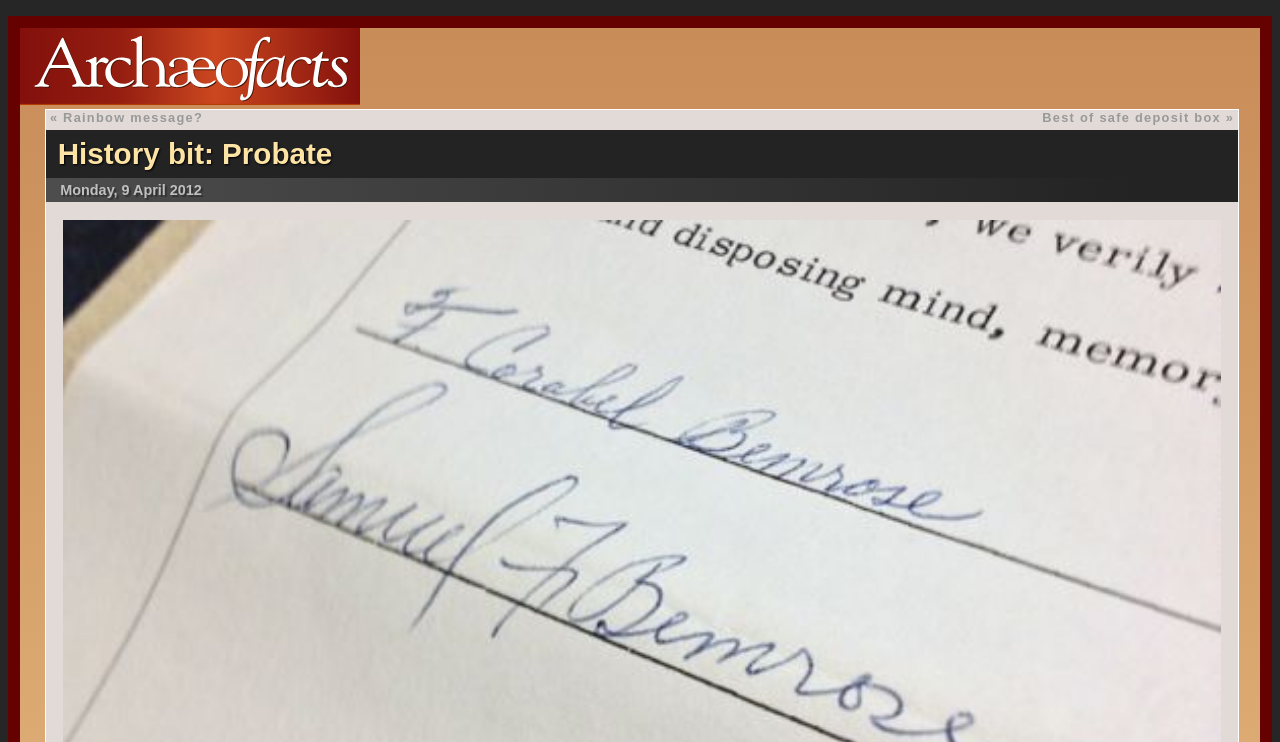Please determine the bounding box coordinates, formatted as (top-left x, top-left y, bottom-right x, bottom-right y), with all values as floating point numbers between 0 and 1. Identify the bounding box of the region described as: Rainbow message?

[0.049, 0.148, 0.159, 0.168]